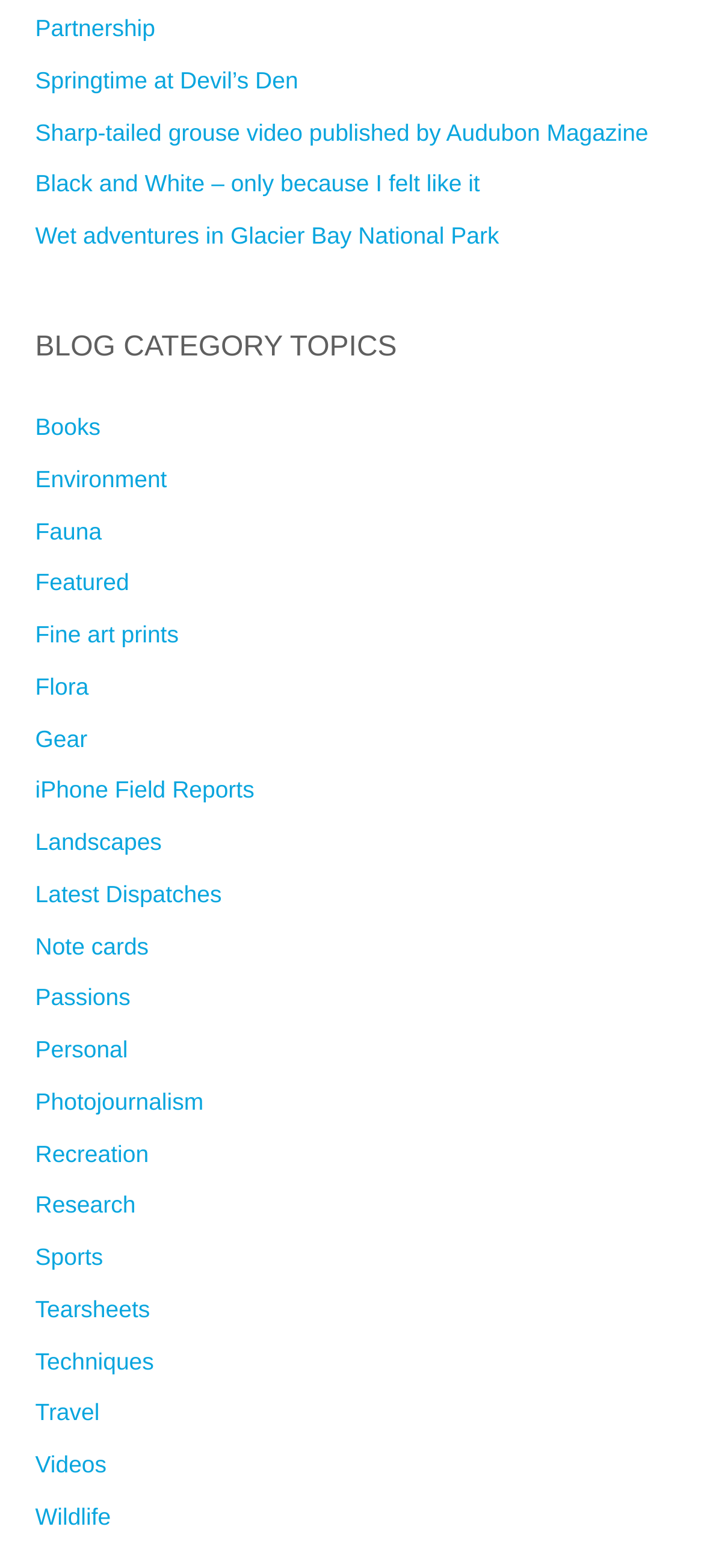Please pinpoint the bounding box coordinates for the region I should click to adhere to this instruction: "View Springtime at Devil’s Den blog post".

[0.05, 0.043, 0.424, 0.06]